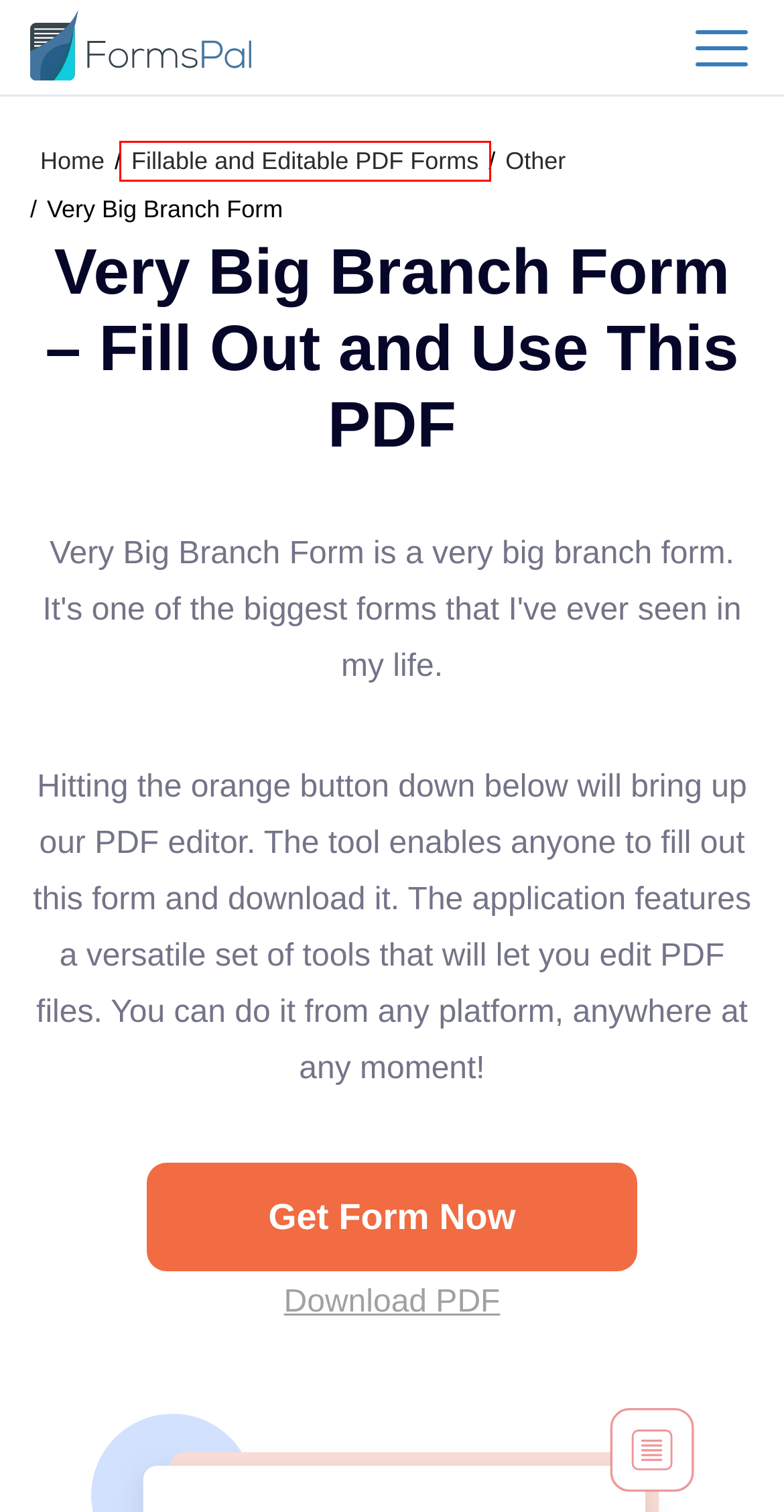Provided is a screenshot of a webpage with a red bounding box around an element. Select the most accurate webpage description for the page that appears after clicking the highlighted element. Here are the candidates:
A. Free PDF Converter | Convert Files to And from PDF Online
B. Free Legal Forms and Agreements | FormsPal
C. Embed PDF ⇒ Solution to Embedding PDFs in HTML Web Pages
D. FormsPal: California Consumer Privacy Act (CCPA) Notice
E. Free Last Will and Testament Template ⇒ Will Forms in PDF and DOC
F. Free Fillable and Editable PDF Forms ≡ FormsPal.com
G. Privacy Notice - FormsPal.com
H. Online PDF Editor | Upload & Edit PDFs | FormsPal

F